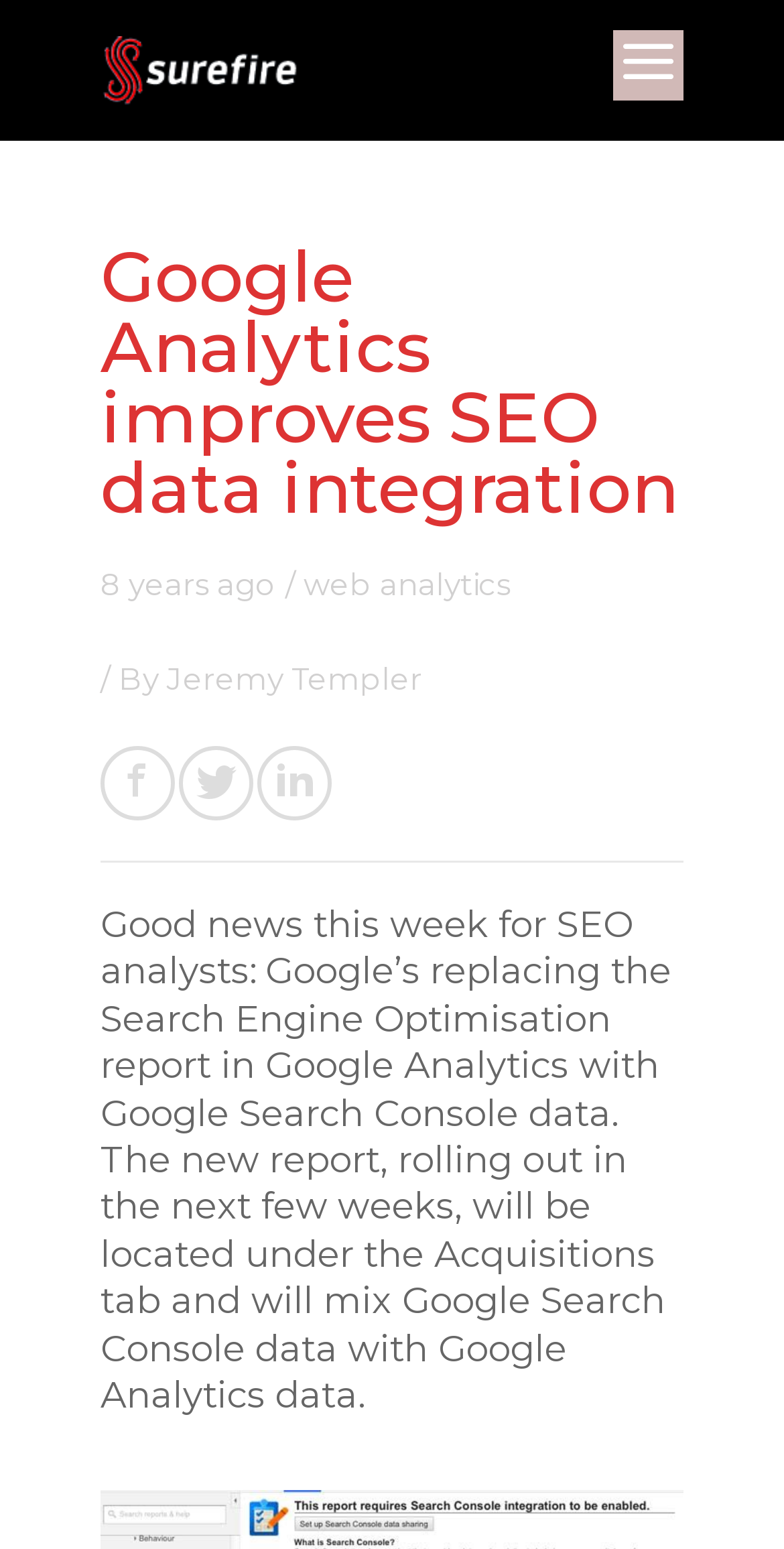Locate the primary heading on the webpage and return its text.

Google Analytics improves SEO data integration